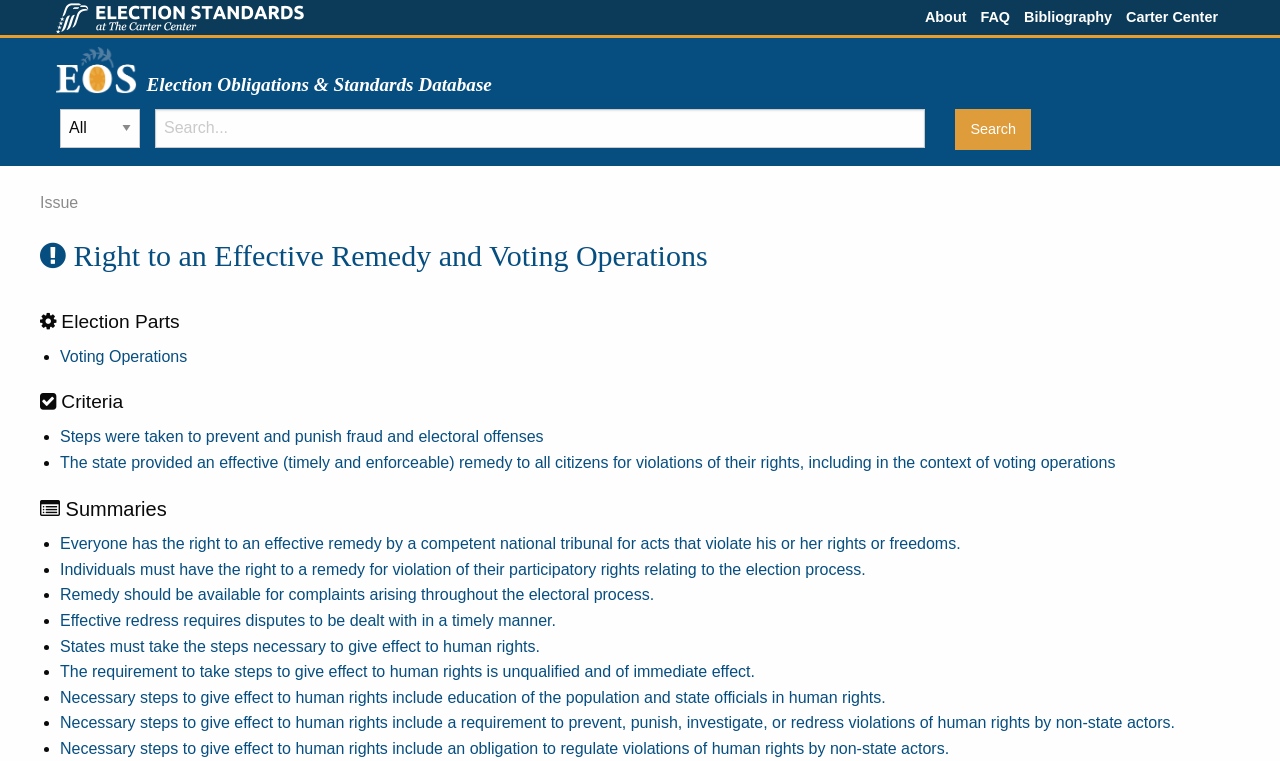Identify the bounding box coordinates of the specific part of the webpage to click to complete this instruction: "Explore the Election Obligations & Standards Database".

[0.043, 0.057, 0.957, 0.13]